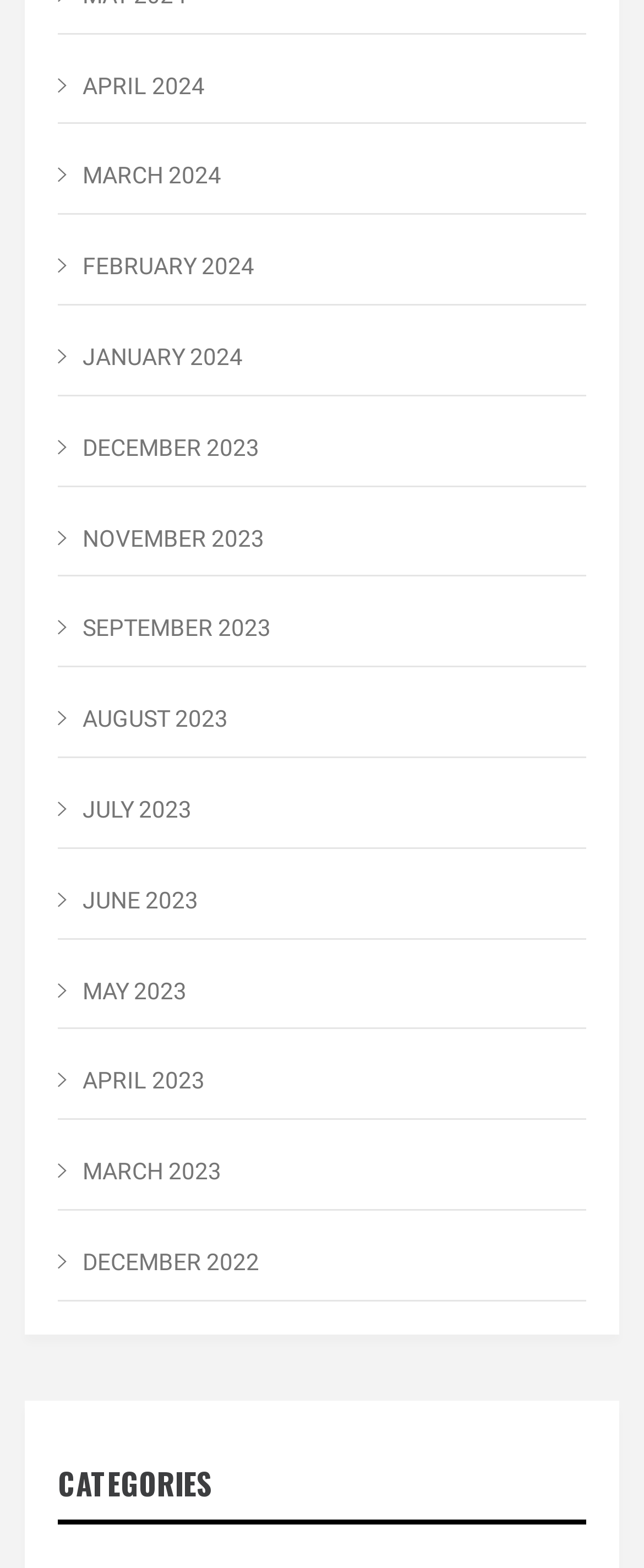Pinpoint the bounding box coordinates of the clickable area needed to execute the instruction: "View April 2024". The coordinates should be specified as four float numbers between 0 and 1, i.e., [left, top, right, bottom].

[0.09, 0.032, 0.91, 0.079]